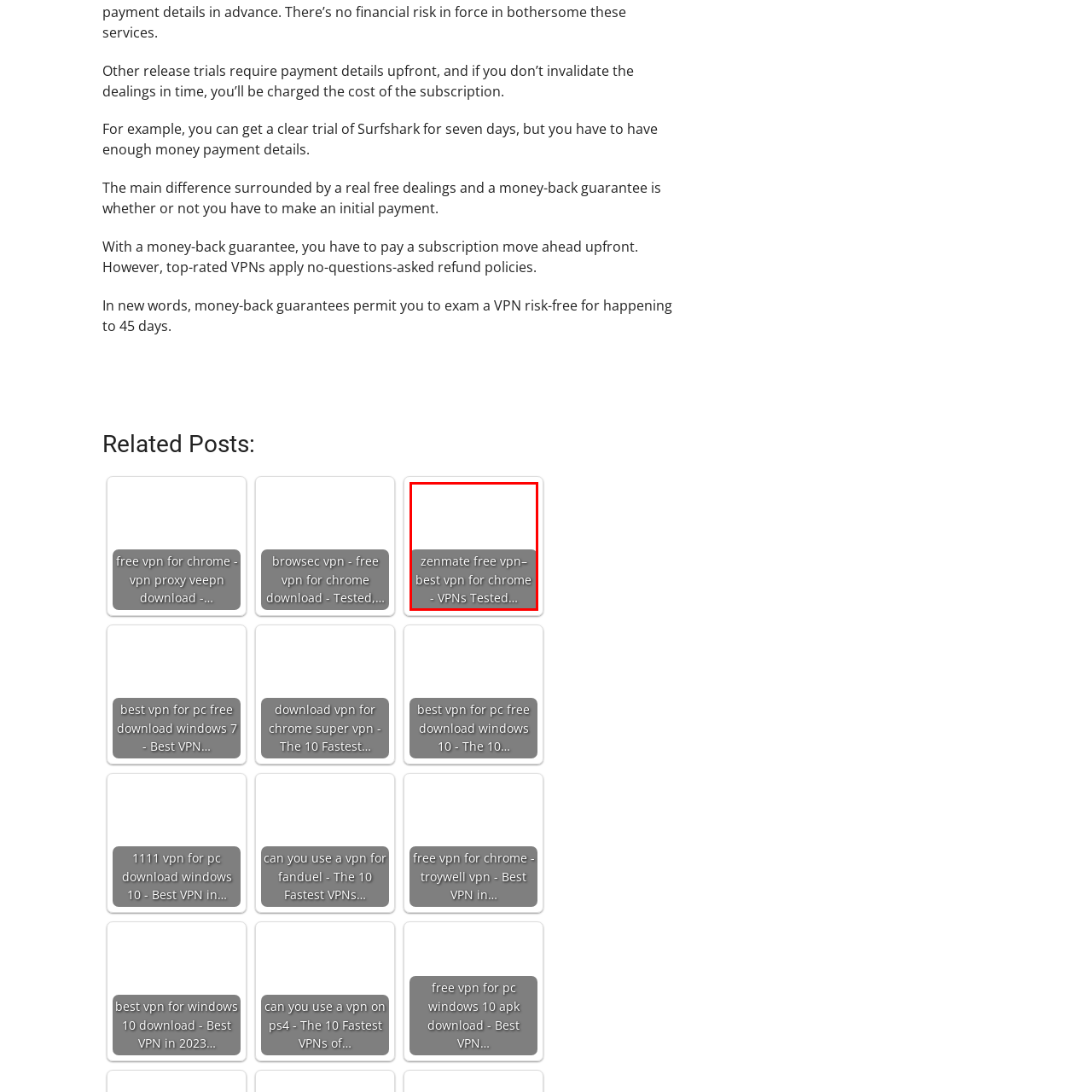Pay attention to the image inside the red rectangle, What browser is the VPN solution intended for? Answer briefly with a single word or phrase.

Chrome